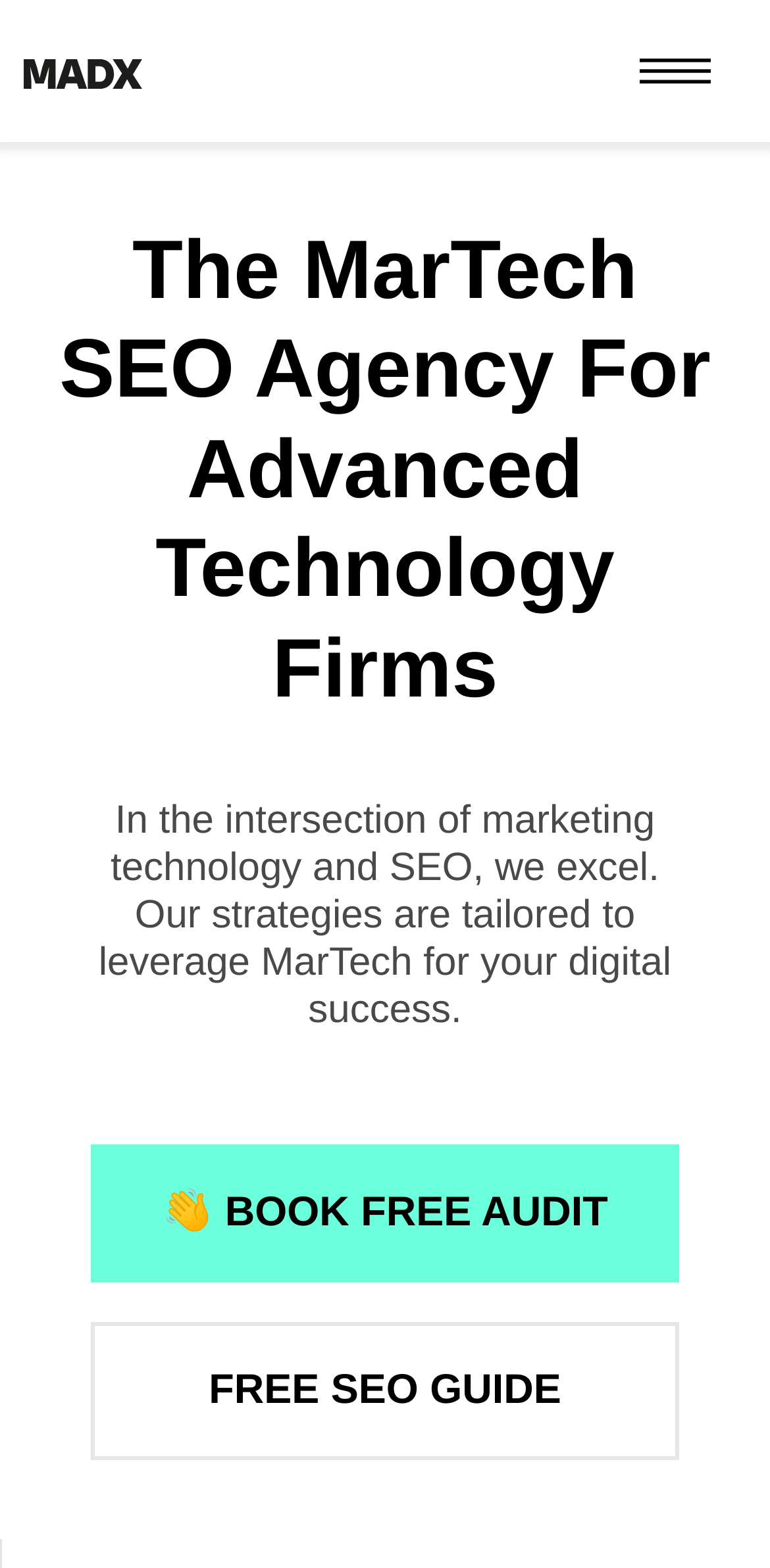Is there a call-to-action button?
Using the image provided, answer with just one word or phrase.

Yes